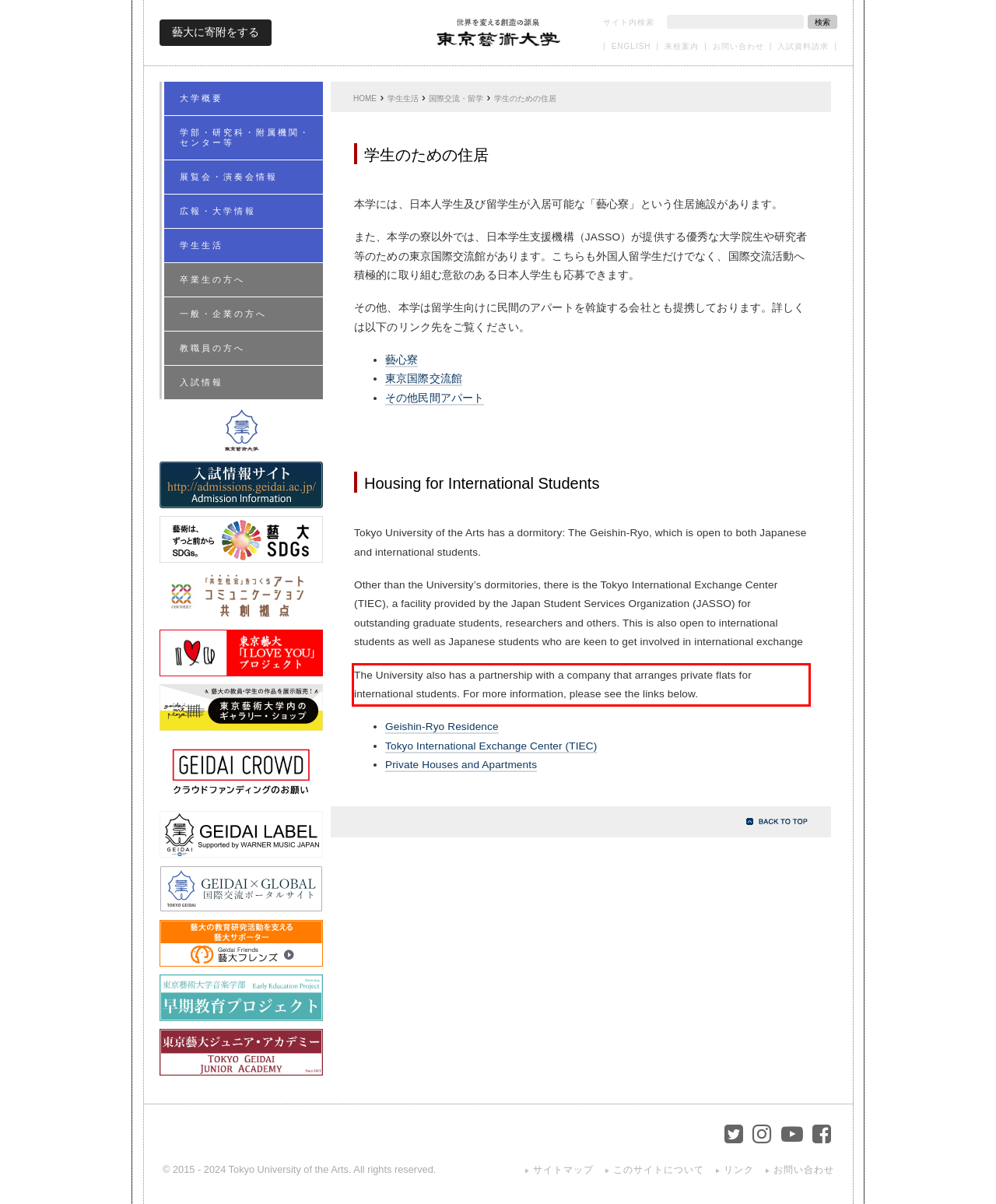Given a webpage screenshot with a red bounding box, perform OCR to read and deliver the text enclosed by the red bounding box.

The University also has a partnership with a company that arranges private flats for international students. For more information, please see the links below.